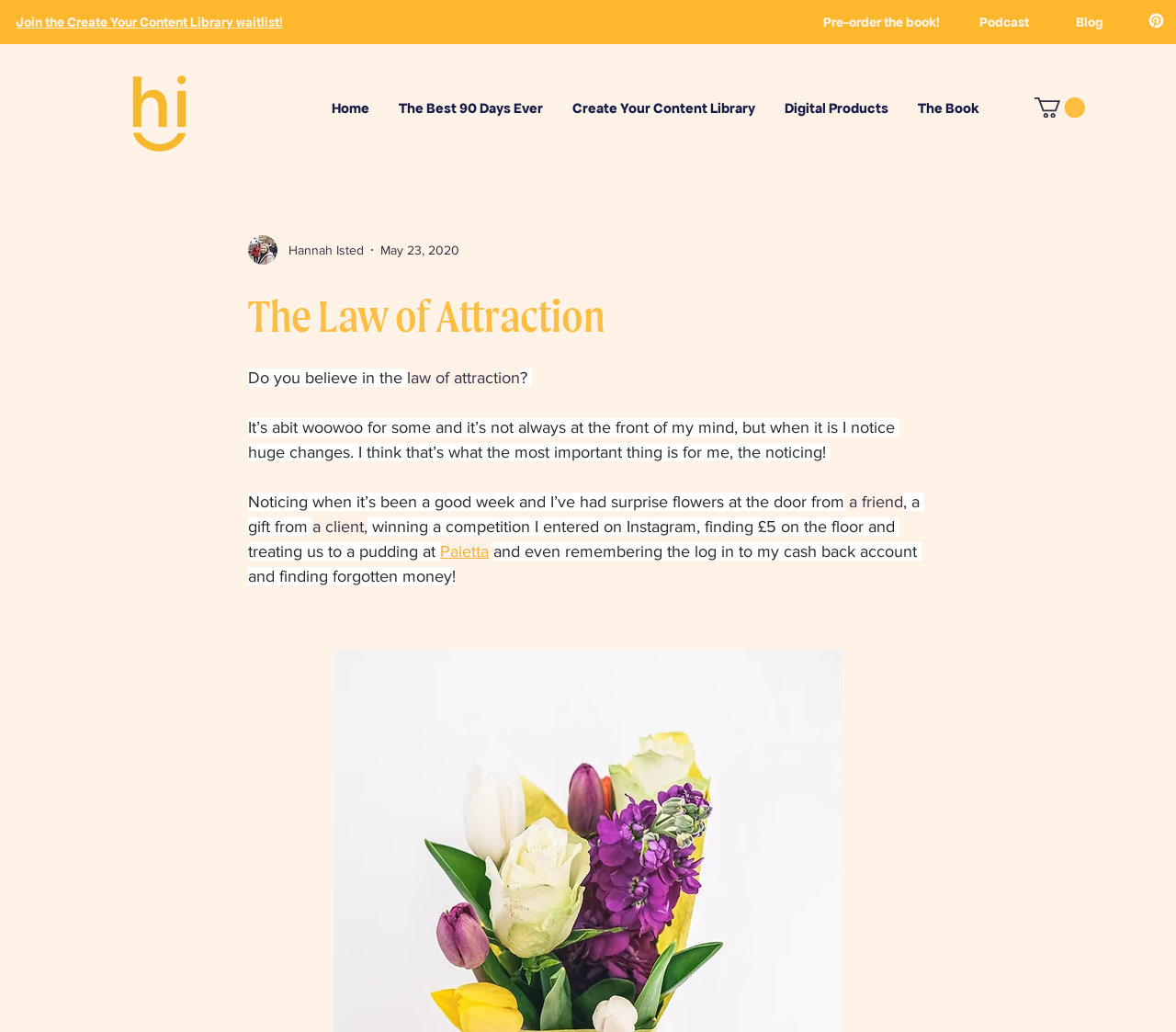How many navigation links are there?
Provide an in-depth and detailed explanation in response to the question.

I counted the number of links under the 'Site' navigation element, which are 'Home', 'The Best 90 Days Ever', 'Create Your Content Library', 'Digital Products', 'The Book', and found 7 links in total.